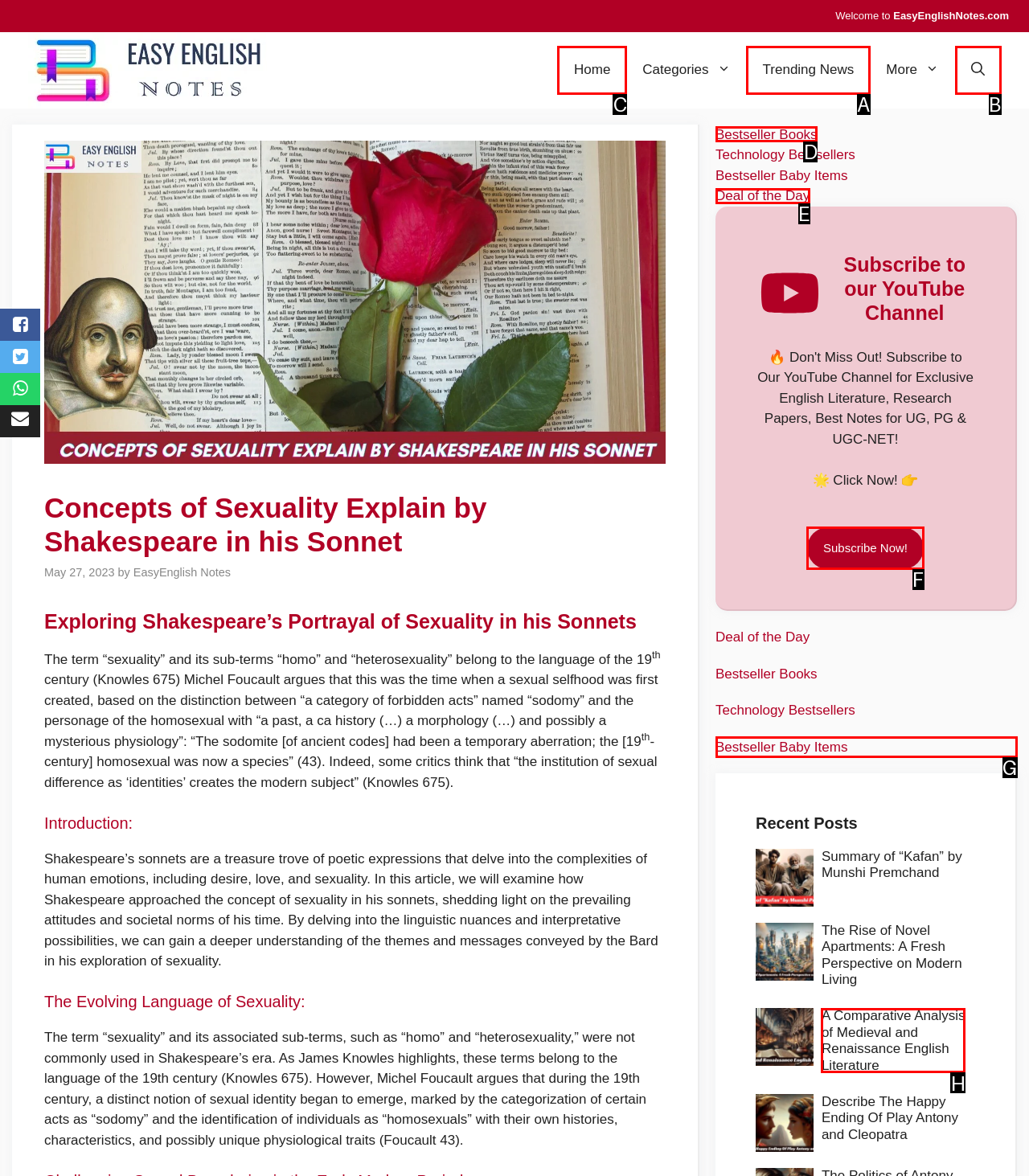Tell me which UI element to click to fulfill the given task: Click on the 'Home' link. Respond with the letter of the correct option directly.

C